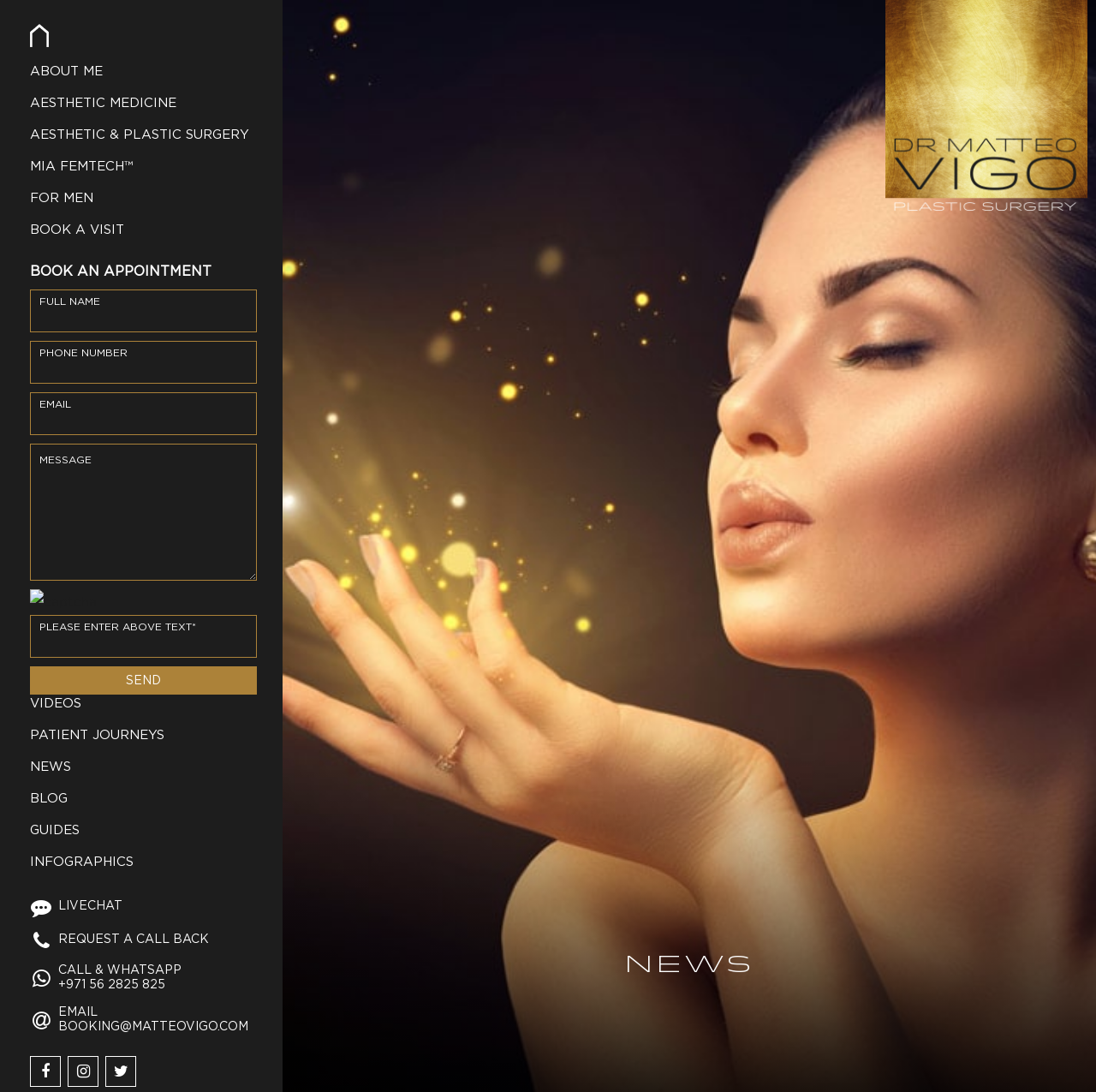Show the bounding box coordinates of the region that should be clicked to follow the instruction: "Read about Mary Ford's life story."

None